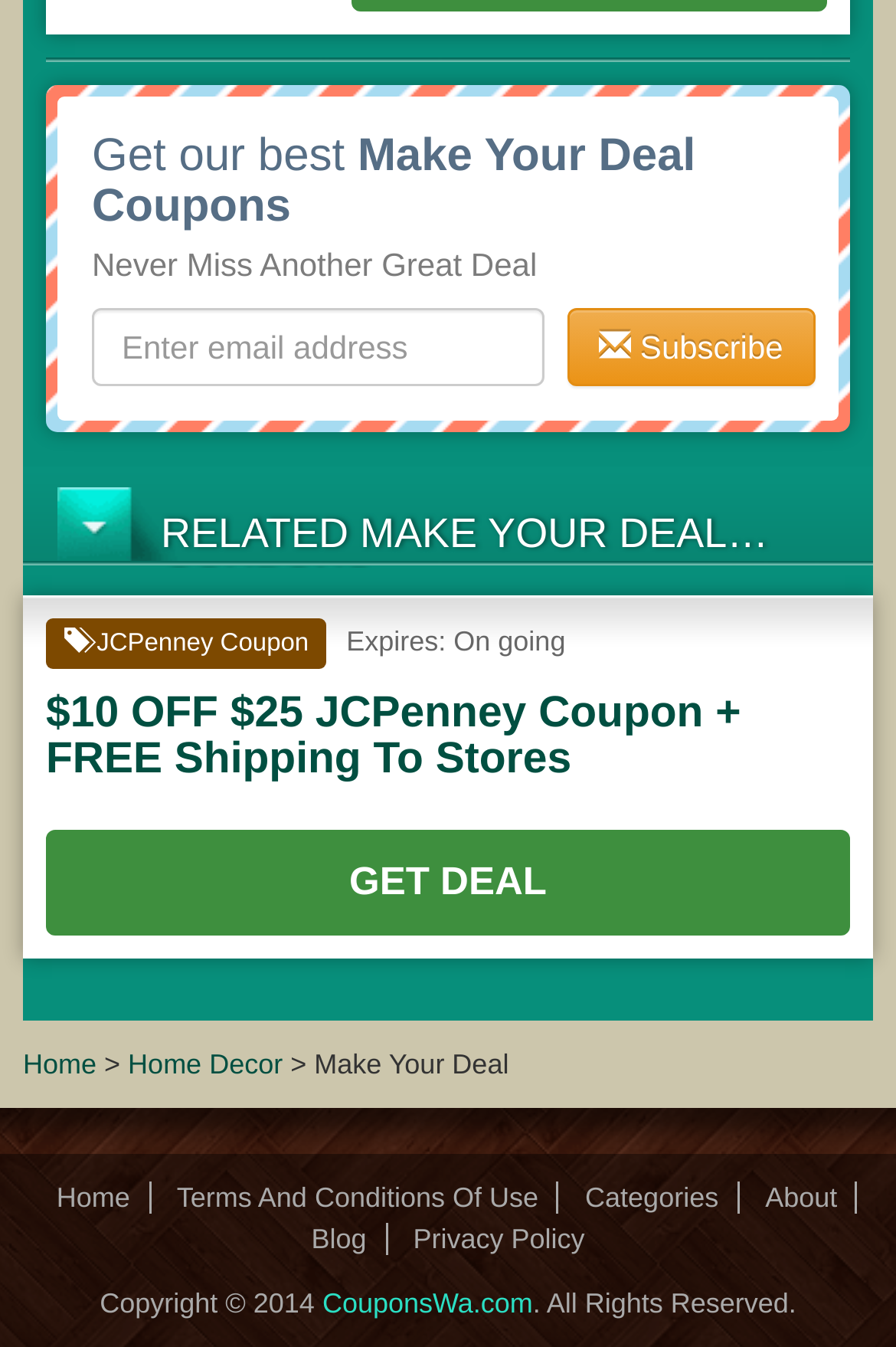How many navigation links are in the footer?
Please ensure your answer is as detailed and informative as possible.

The footer section contains links to 'Home', 'Terms And Conditions Of Use', 'Categories', 'About', 'Blog', and 'Privacy Policy', for a total of 6 navigation links.